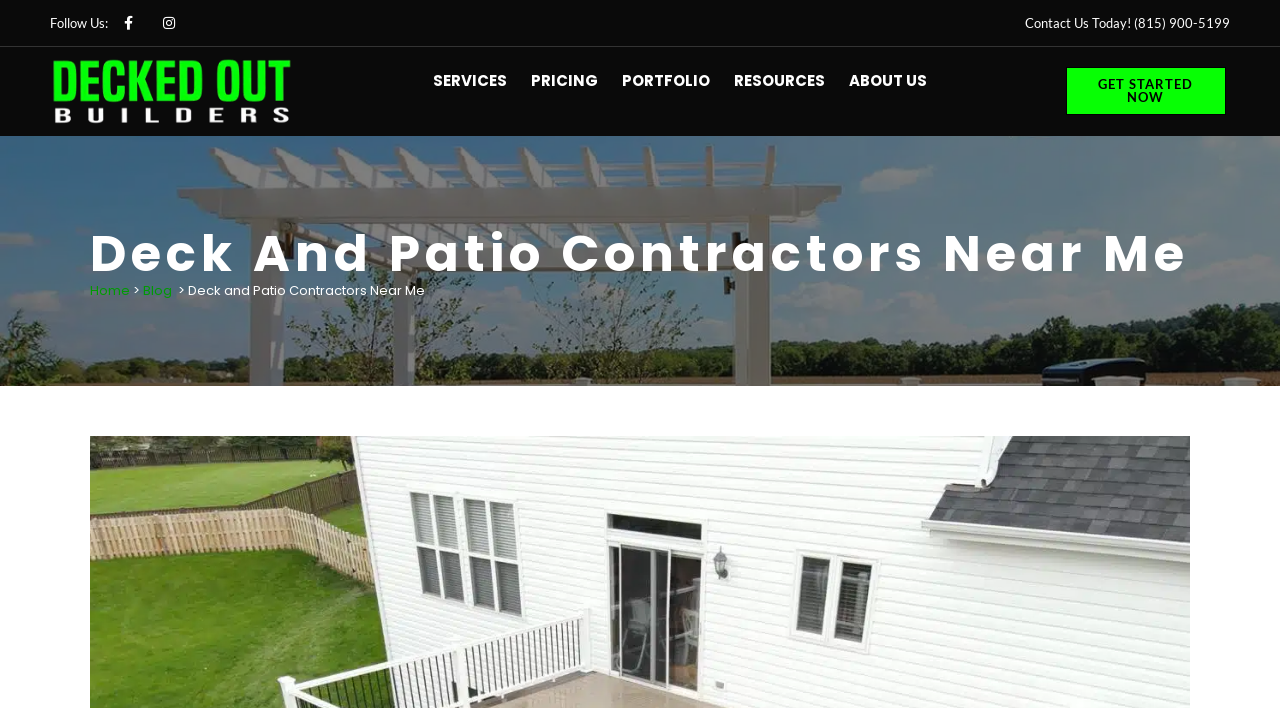What is the phone number to contact?
Please look at the screenshot and answer using one word or phrase.

(815) 900-5199